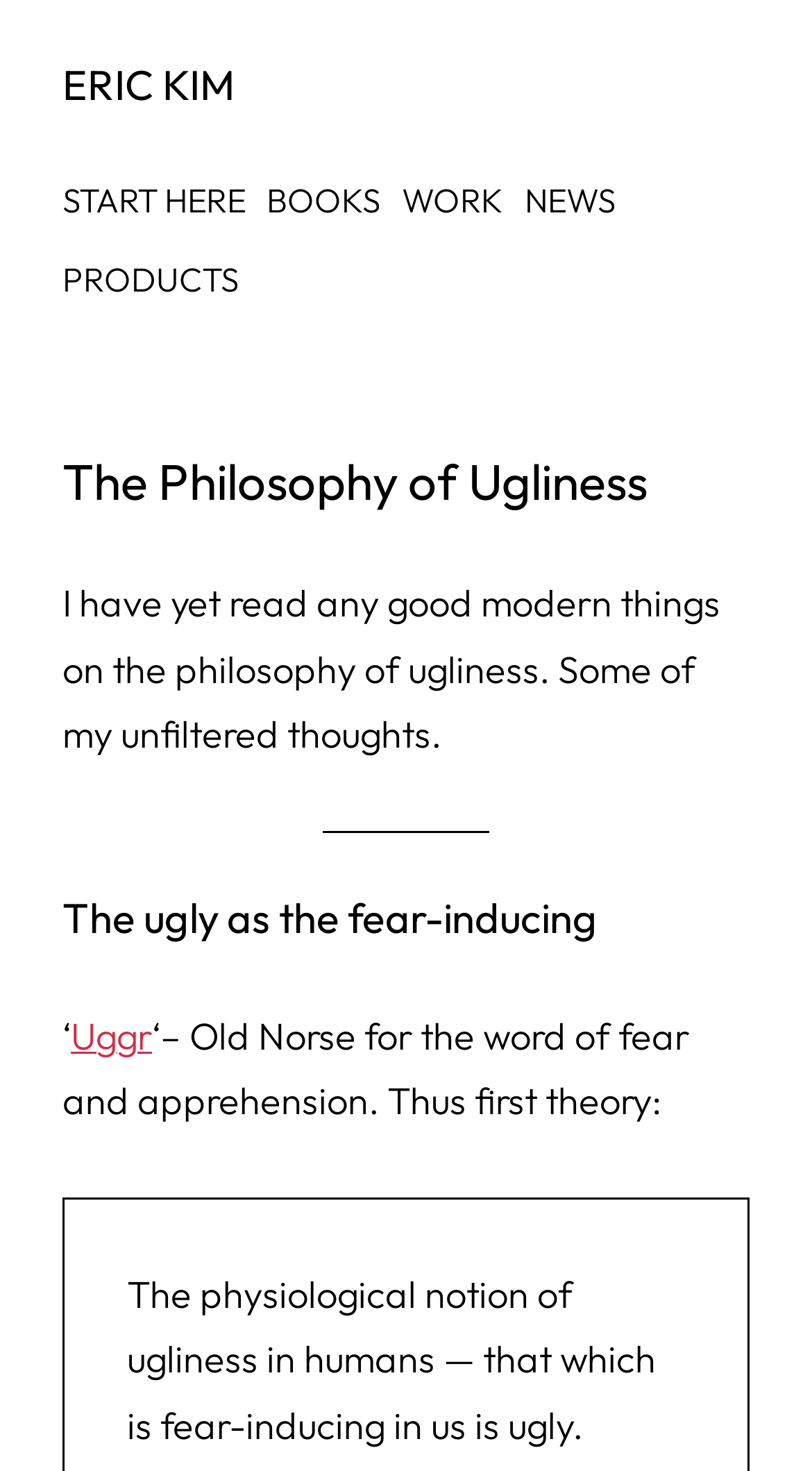Construct a comprehensive caption that outlines the webpage's structure and content.

The webpage is titled "The Philosophy of Ugliness - ERIC KIM" and has a prominent heading "ERIC KIM" at the top left corner. Below this heading is a navigation menu with five links: "START HERE", "BOOKS", "WORK", "NEWS", and "PRODUCTS", which are evenly spaced and span across the top of the page.

The main content of the page is divided into sections, with a heading "The Philosophy of Ugliness" situated above a block of text that reads "I have yet read any good modern things on the philosophy of ugliness. Some of my unfiltered thoughts." This text is positioned in the top half of the page, slightly below the navigation menu.

Below this text is a horizontal separator, followed by another heading "The ugly as the fear-inducing" and a series of texts that explore the concept of ugliness. The text "‘" is positioned above the link "Uggr", which is followed by the text "‘– Old Norse for the word of fear and apprehension. Thus first theory:". This section is located in the lower half of the page.

Further down, there is a sub-section that delves deeper into the concept of ugliness, with a text that reads "The physiological notion of ugliness in humans — that which is fear-inducing in us is ugly." This text is positioned at the bottom of the page, slightly below the previous section.